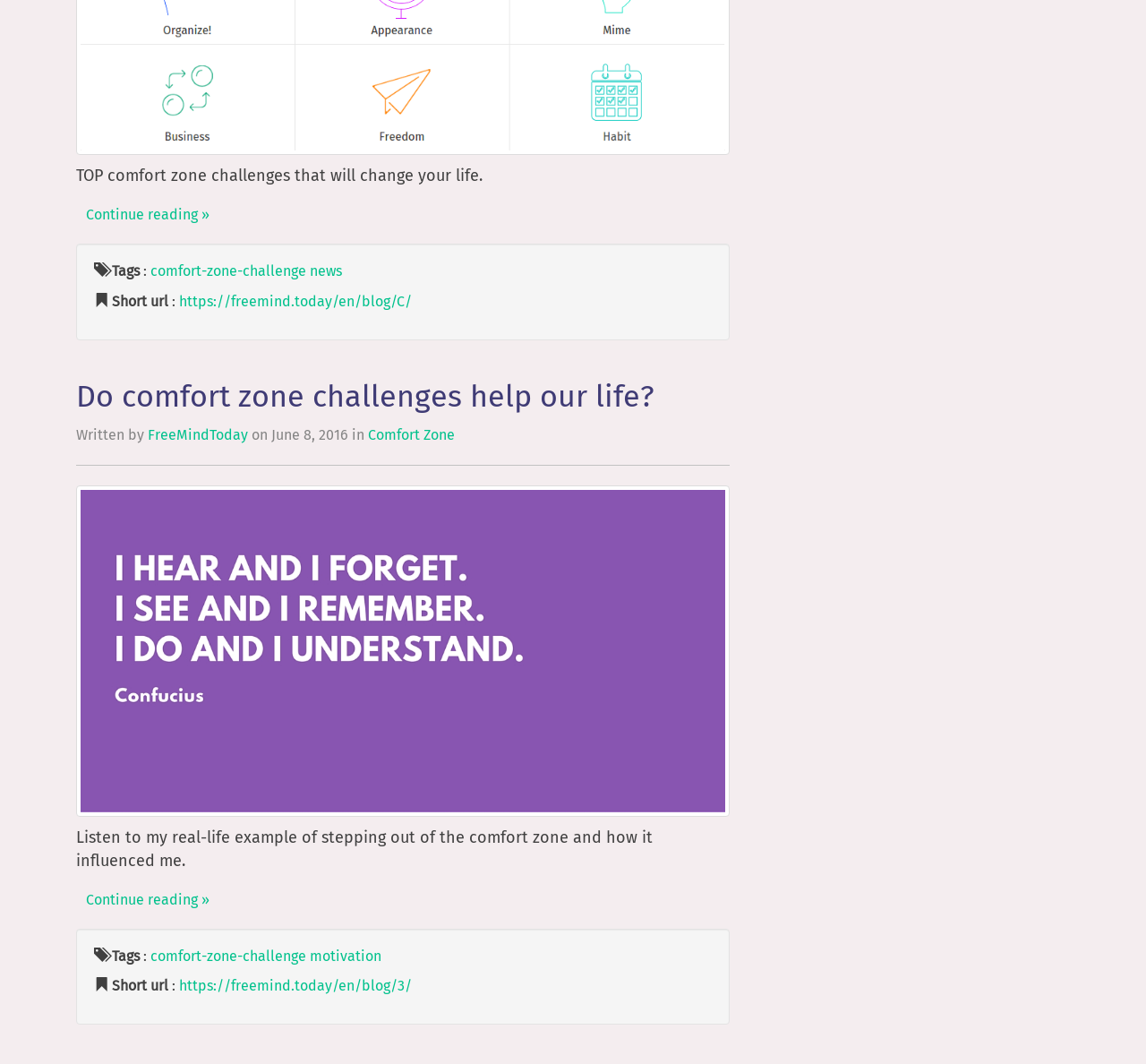What is the category of the article? Based on the screenshot, please respond with a single word or phrase.

Comfort Zone